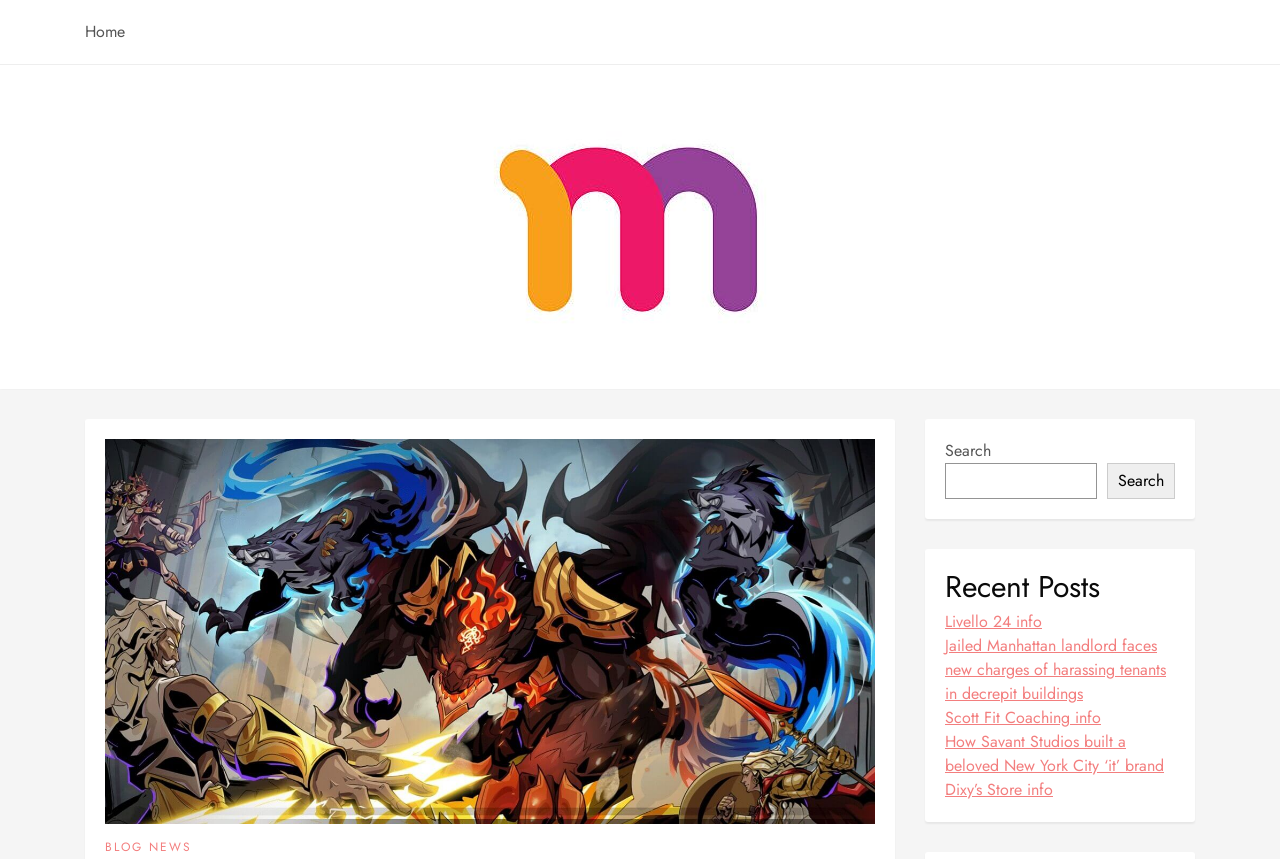Please specify the bounding box coordinates of the clickable region necessary for completing the following instruction: "read recent posts". The coordinates must consist of four float numbers between 0 and 1, i.e., [left, top, right, bottom].

[0.738, 0.663, 0.918, 0.705]